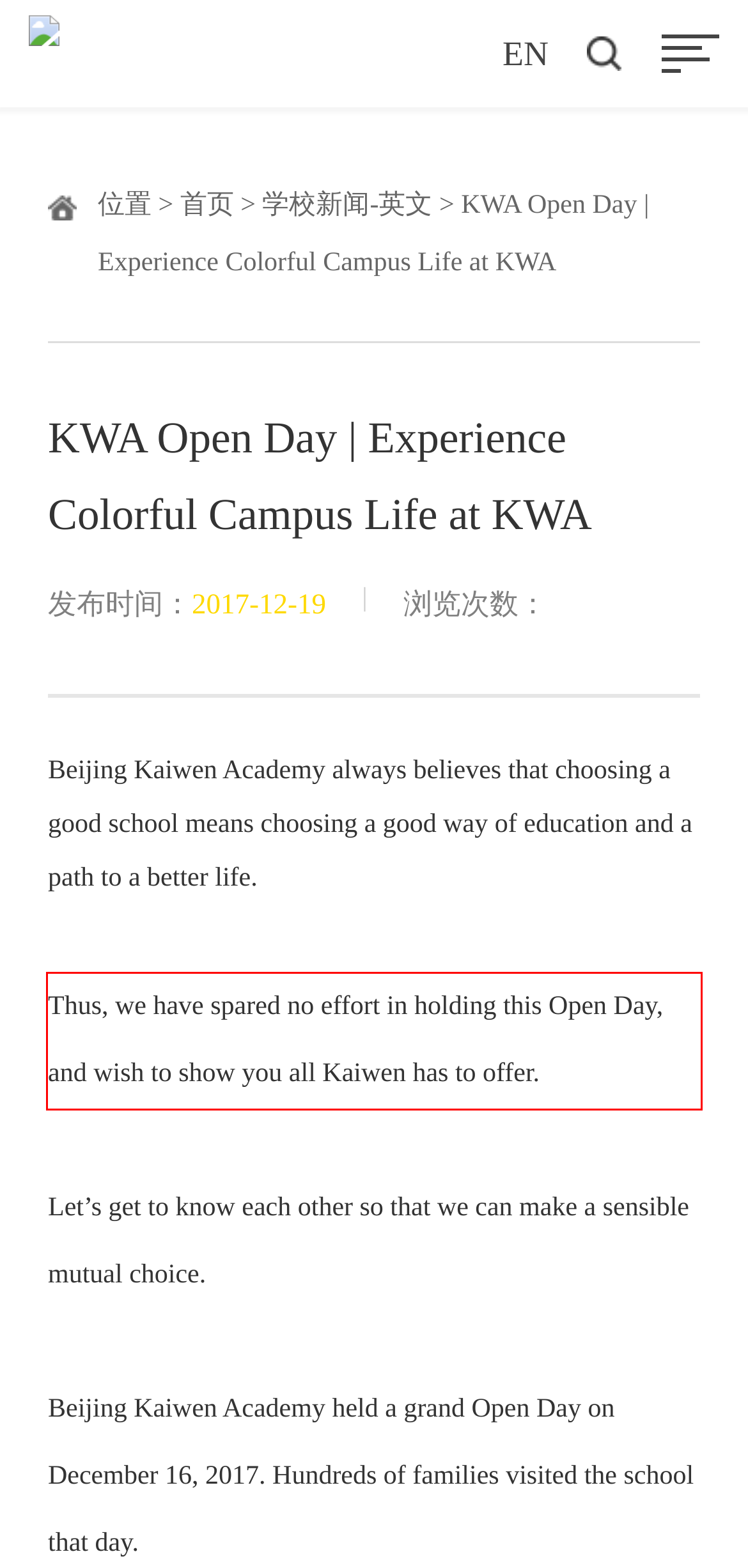In the screenshot of the webpage, find the red bounding box and perform OCR to obtain the text content restricted within this red bounding box.

Thus, we have spared no effort in holding this Open Day, and wish to show you all Kaiwen has to offer.